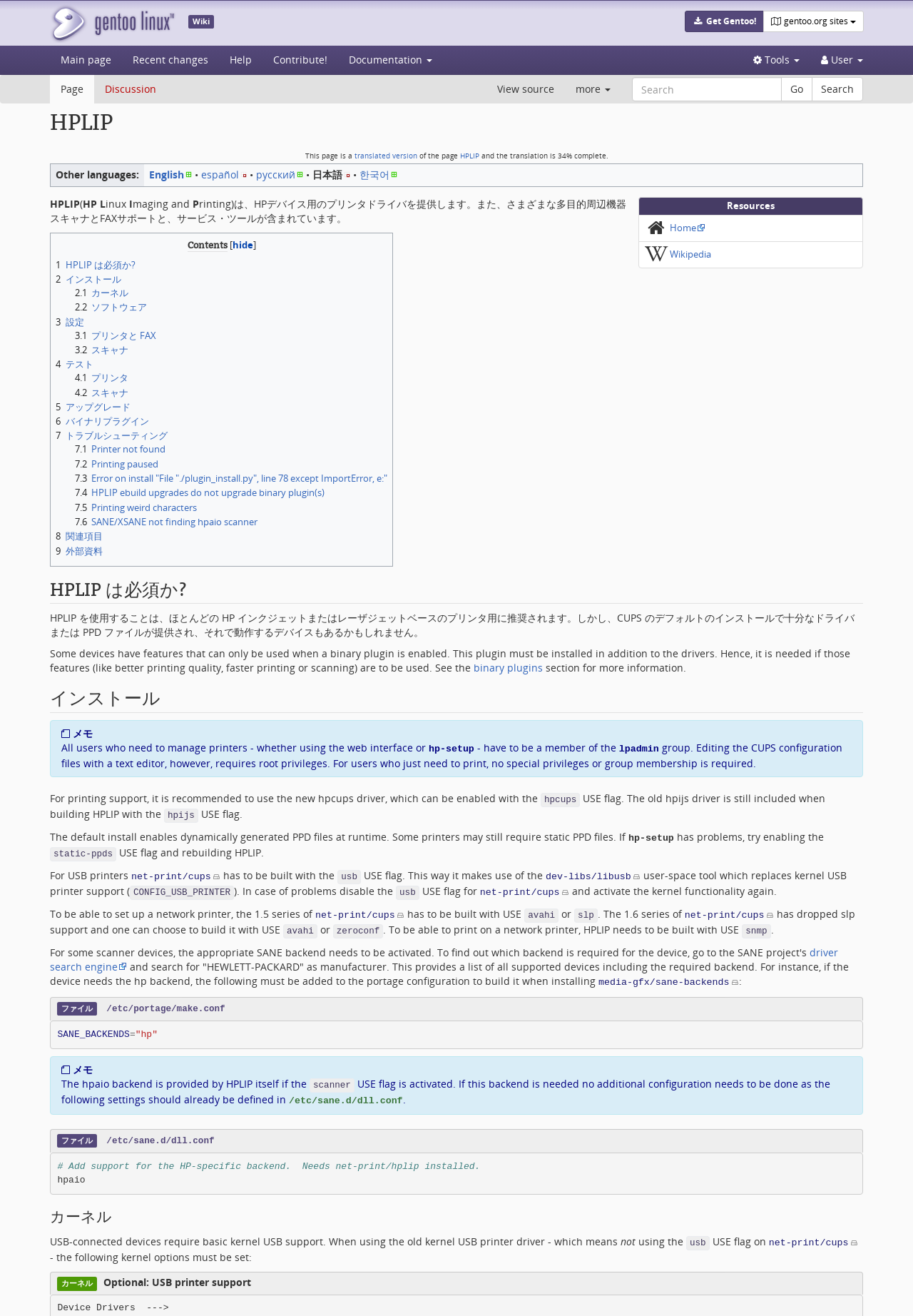Using the webpage screenshot and the element description 7.5 Printing weird characters, determine the bounding box coordinates. Specify the coordinates in the format (top-left x, top-left y, bottom-right x, bottom-right y) with values ranging from 0 to 1.

[0.082, 0.381, 0.216, 0.39]